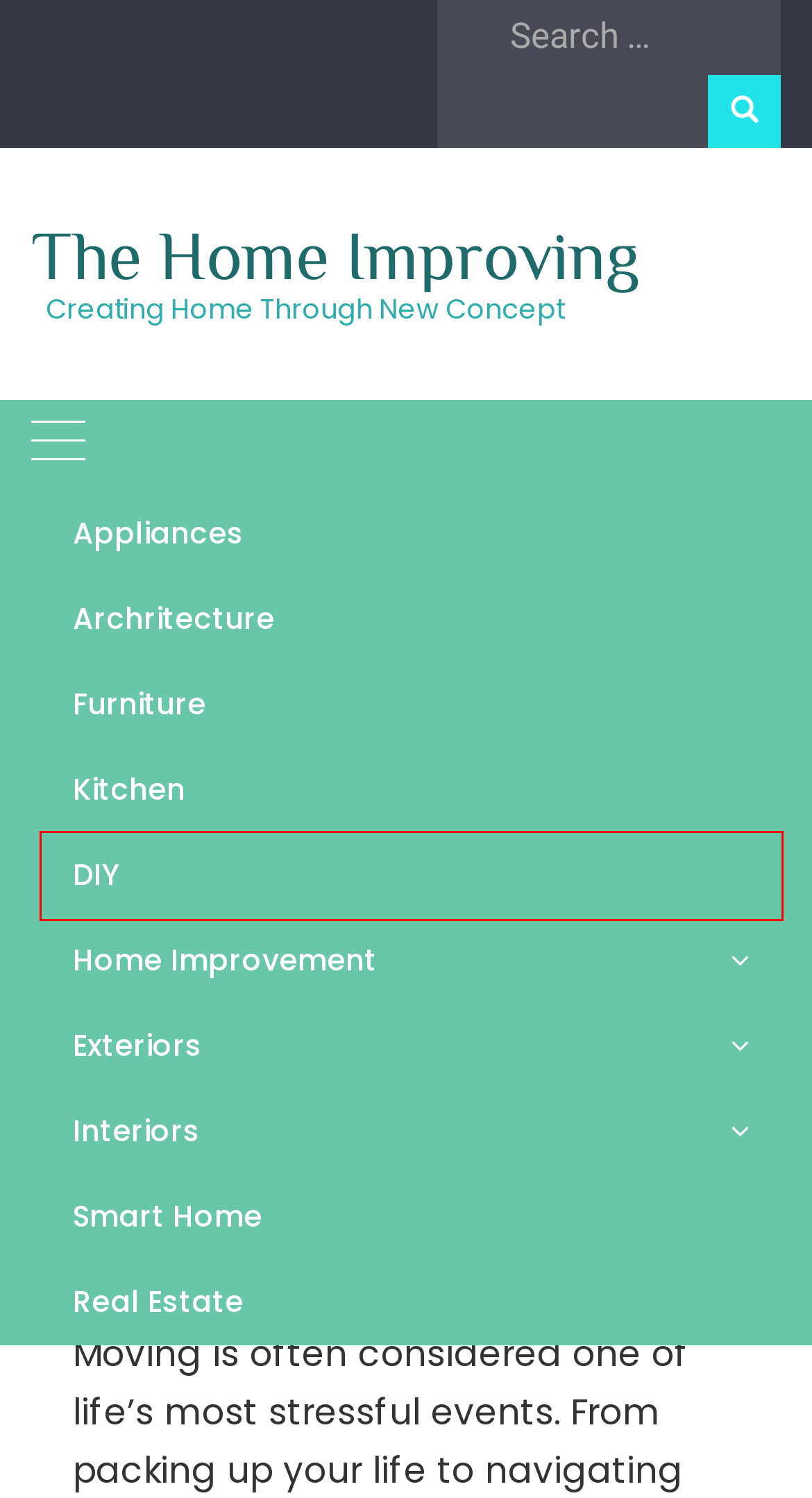With the provided webpage screenshot containing a red bounding box around a UI element, determine which description best matches the new webpage that appears after clicking the selected element. The choices are:
A. Bathrooms Archives - The Home Improving
B. Cleaning Archives - The Home Improving
C. Color Archives - The Home Improving
D. Garages Archives - The Home Improving
E. lifestyle Archives - The Home Improving
F. Home Improvement Archives - The Home Improving
G. DIY Archives - The Home Improving
H. Dining Rooms Archives - The Home Improving

G